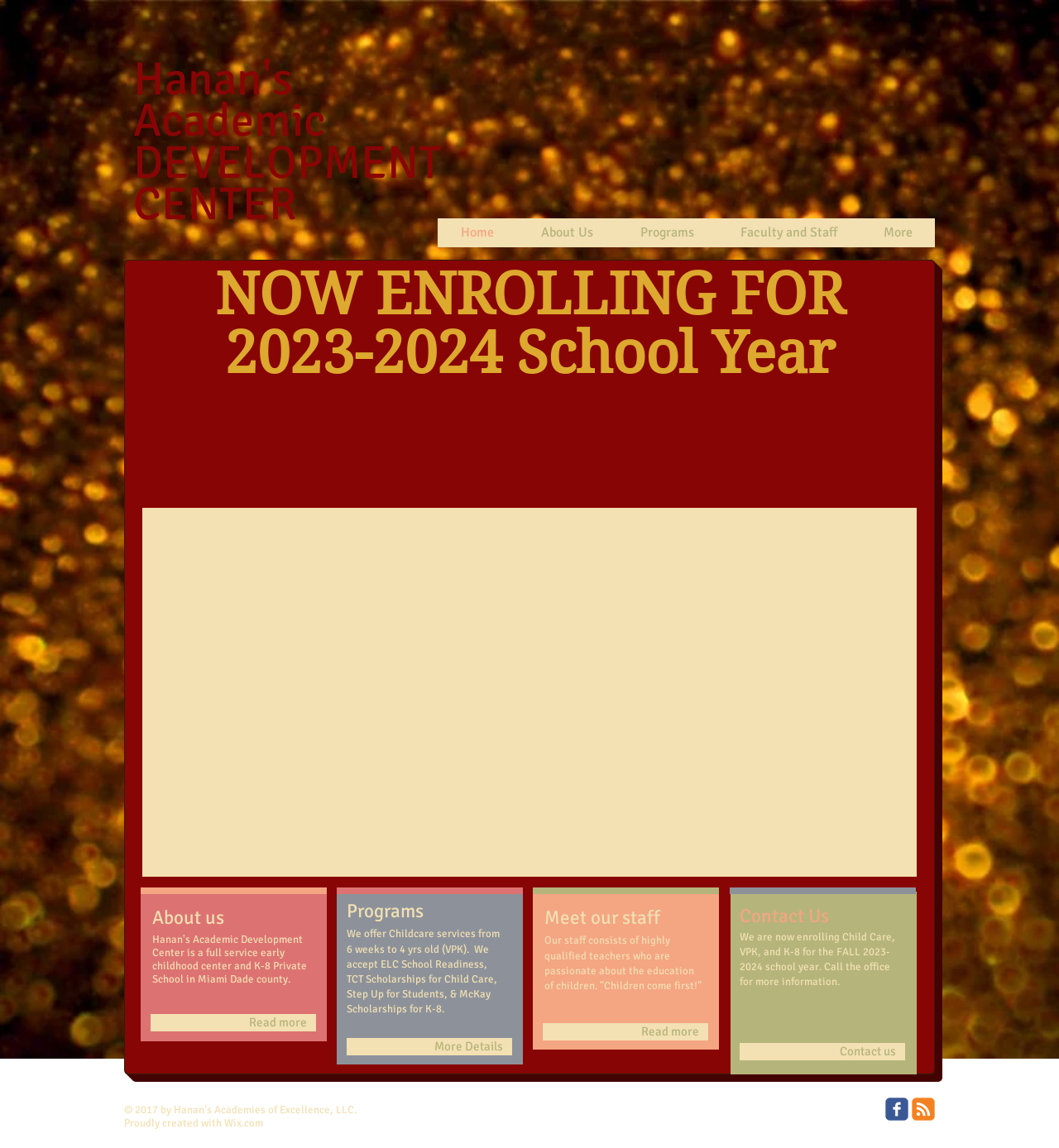Using the provided element description "Hanan Academic Dev Center", determine the bounding box coordinates of the UI element.

[0.134, 0.442, 0.866, 0.763]